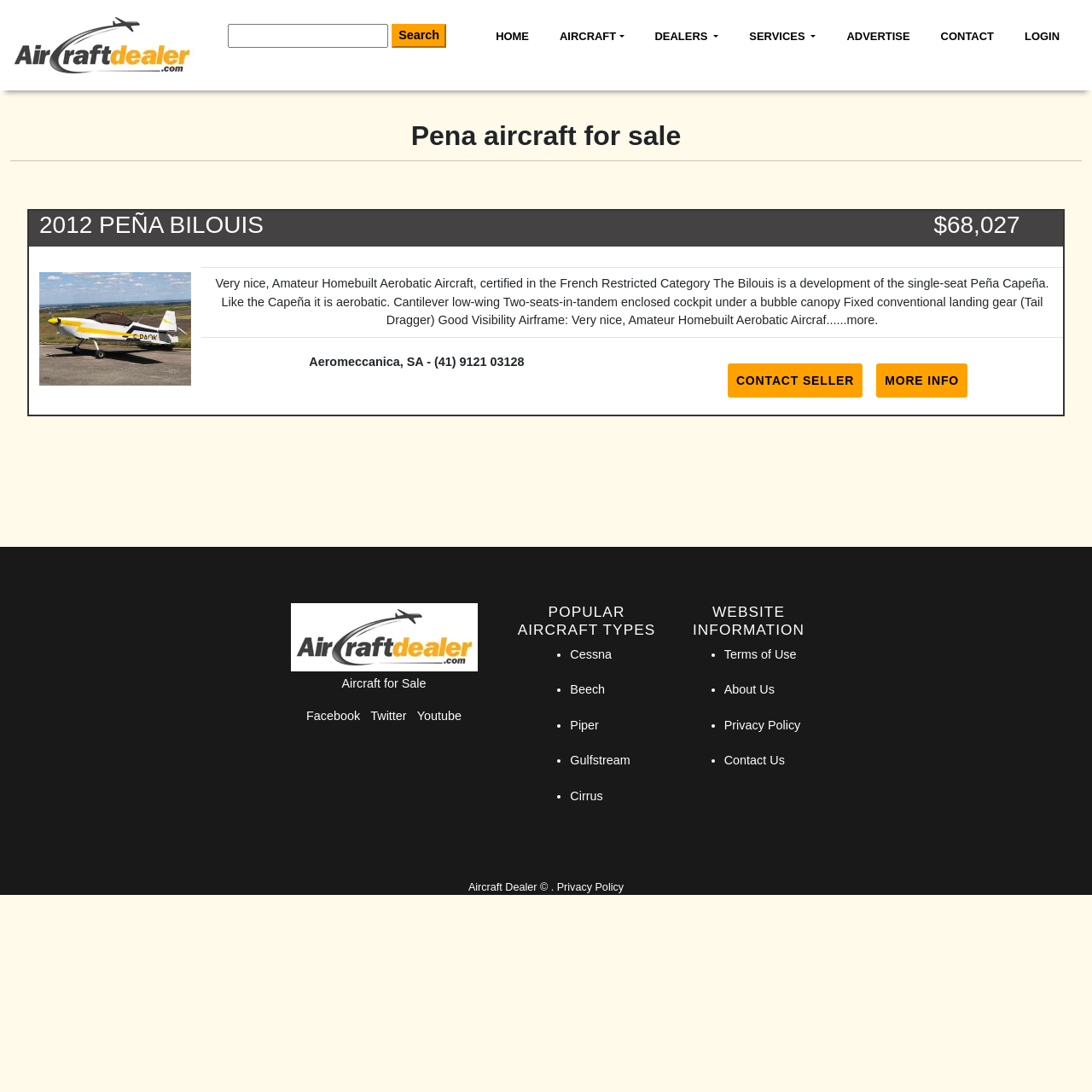Look at the image and answer the question in detail:
What type of aircraft is for sale?

The type of aircraft for sale can be found in the main content section of the webpage, where it is written as a heading '2012 PEÑA BILOUIS'.